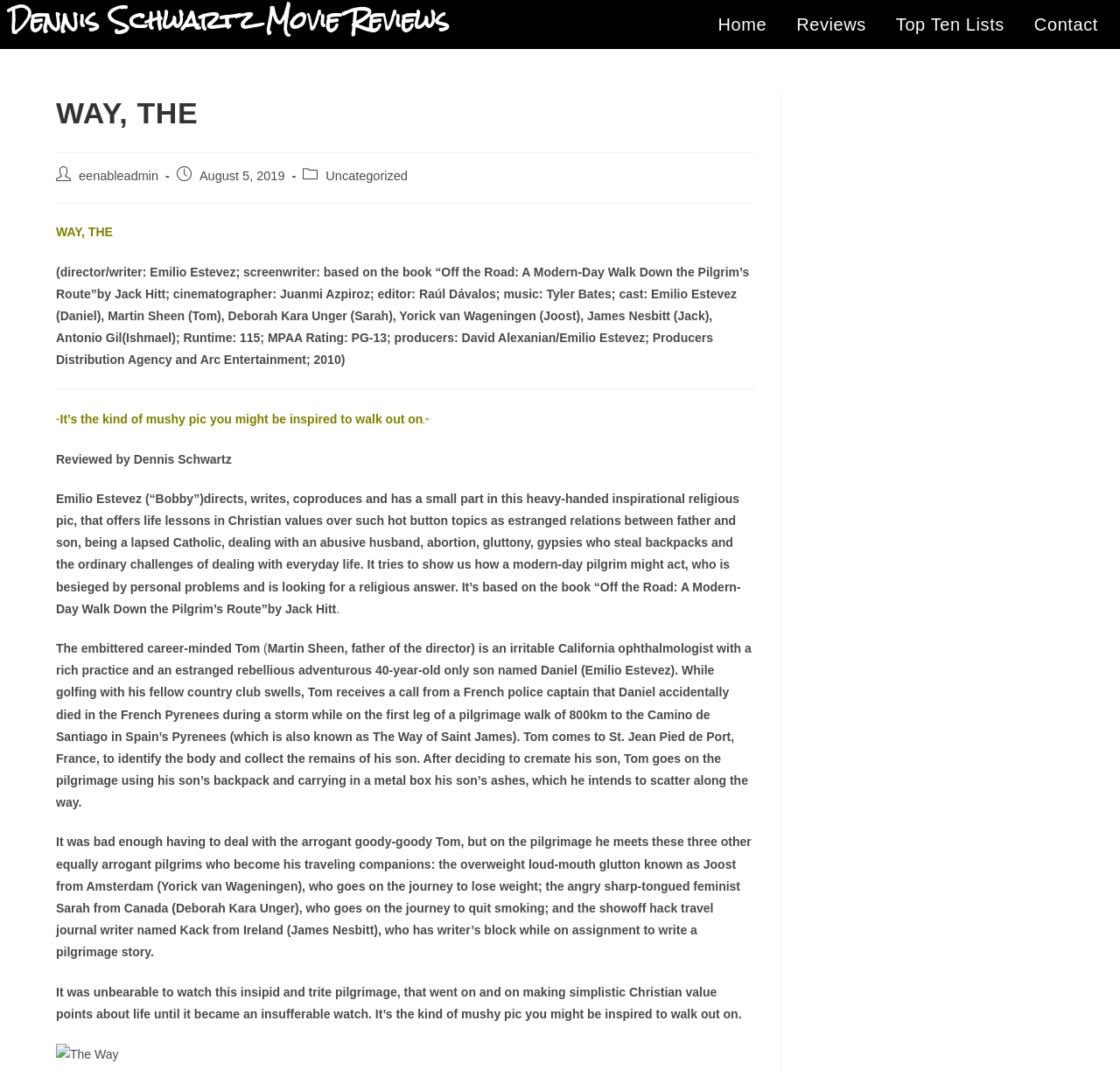Find and provide the bounding box coordinates for the UI element described here: "Top Ten Lists". The coordinates should be given as four float numbers between 0 and 1: [left, top, right, bottom].

[0.788, 0.008, 0.909, 0.038]